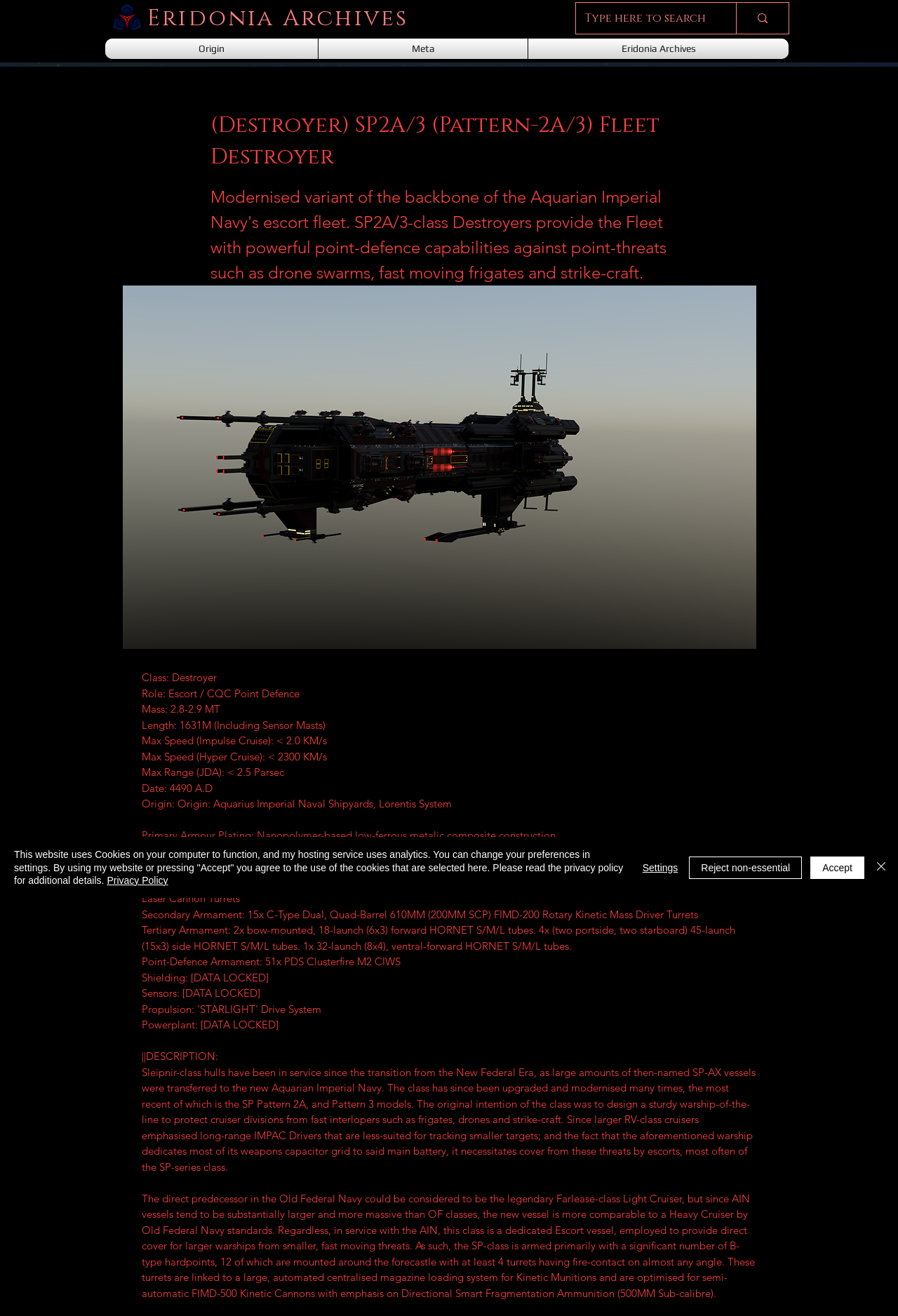Reply to the question with a single word or phrase:
What is the maximum speed of the SP2A/3 fleet destroyer in hyper cruise?

< 2300 KM/s